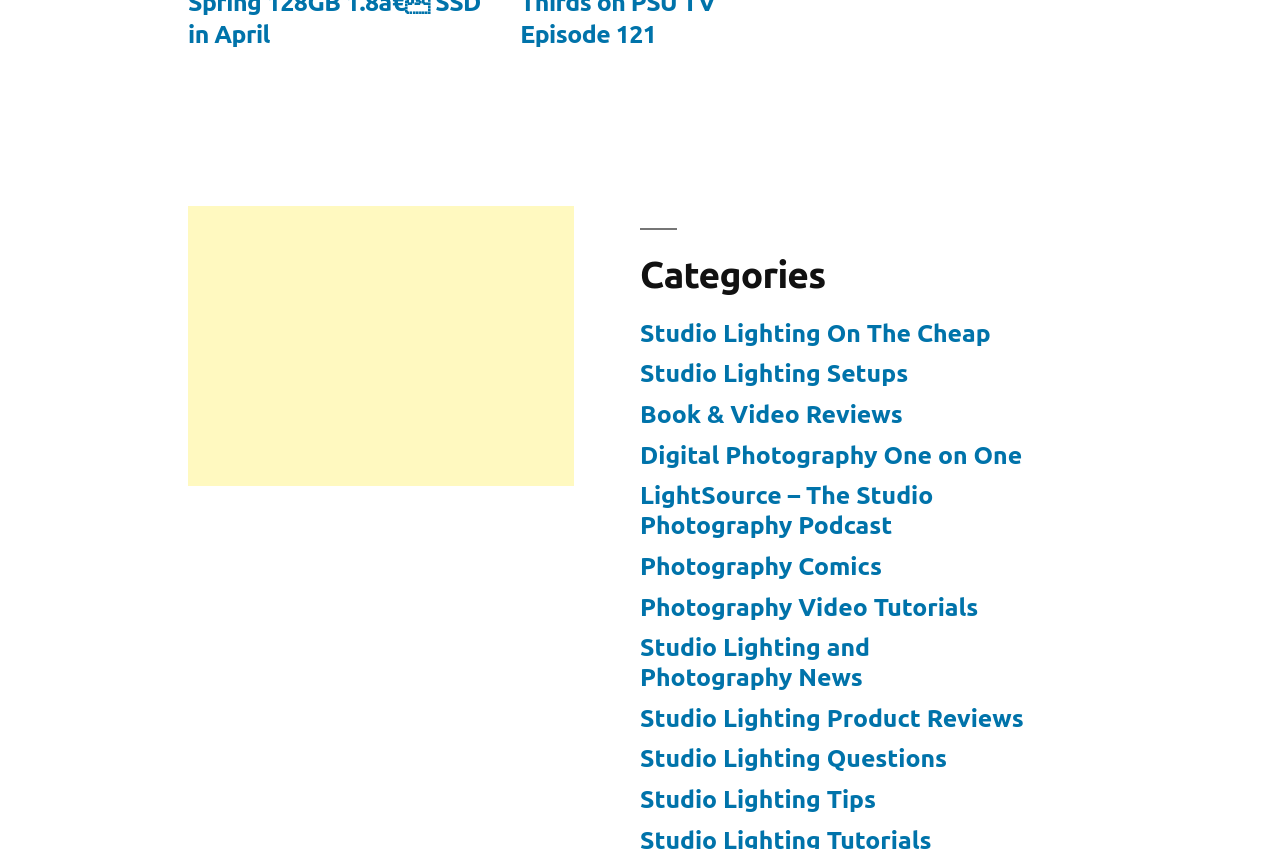Pinpoint the bounding box coordinates of the clickable area necessary to execute the following instruction: "Explore Photography Comics". The coordinates should be given as four float numbers between 0 and 1, namely [left, top, right, bottom].

[0.5, 0.65, 0.689, 0.683]